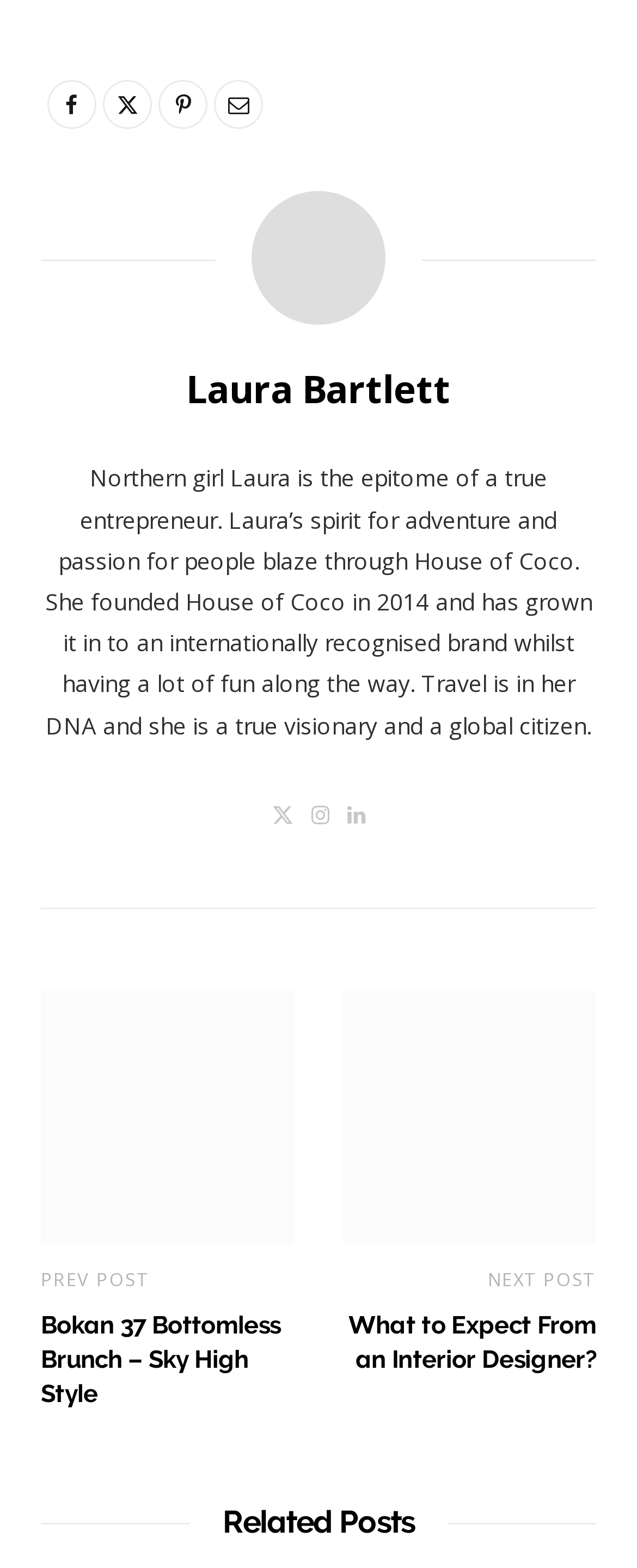Please find the bounding box coordinates of the element that must be clicked to perform the given instruction: "Read the post by Takuya". The coordinates should be four float numbers from 0 to 1, i.e., [left, top, right, bottom].

None